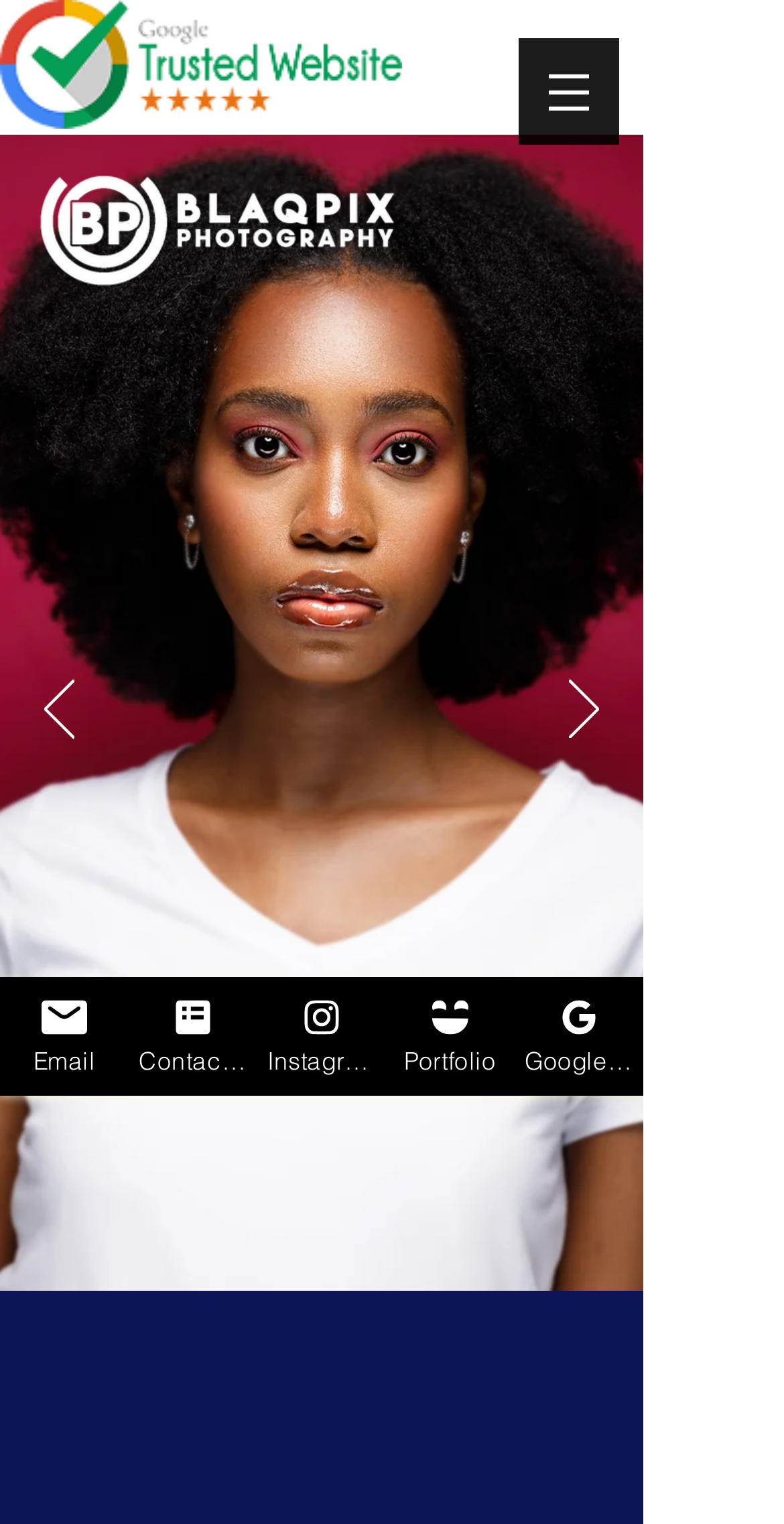Please find the bounding box coordinates of the element that needs to be clicked to perform the following instruction: "View wedding photography". The bounding box coordinates should be four float numbers between 0 and 1, represented as [left, top, right, bottom].

[0.0, 0.074, 0.513, 0.088]